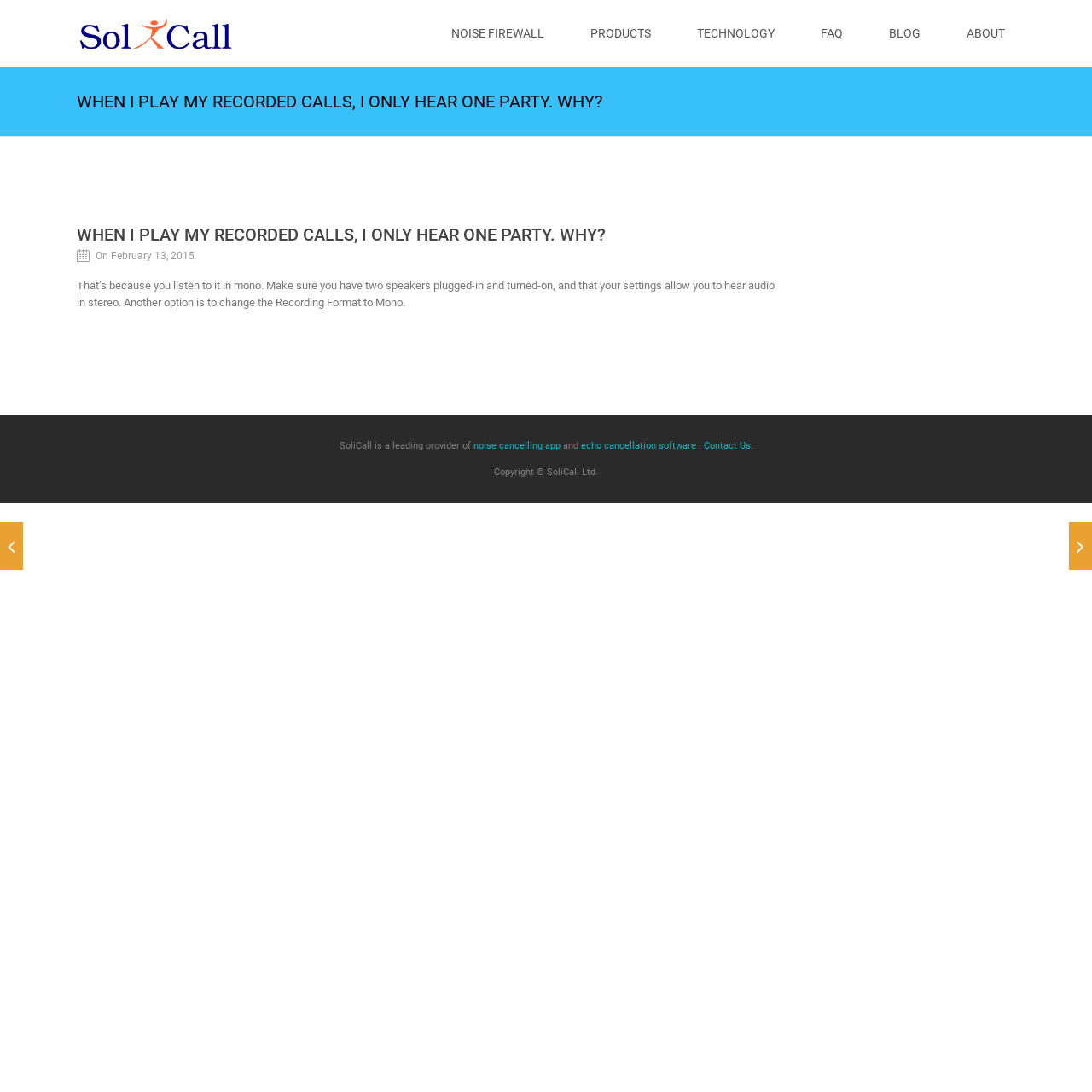Please identify the bounding box coordinates of the element on the webpage that should be clicked to follow this instruction: "Visit the FAQ page". The bounding box coordinates should be given as four float numbers between 0 and 1, formatted as [left, top, right, bottom].

[0.742, 0.023, 0.781, 0.038]